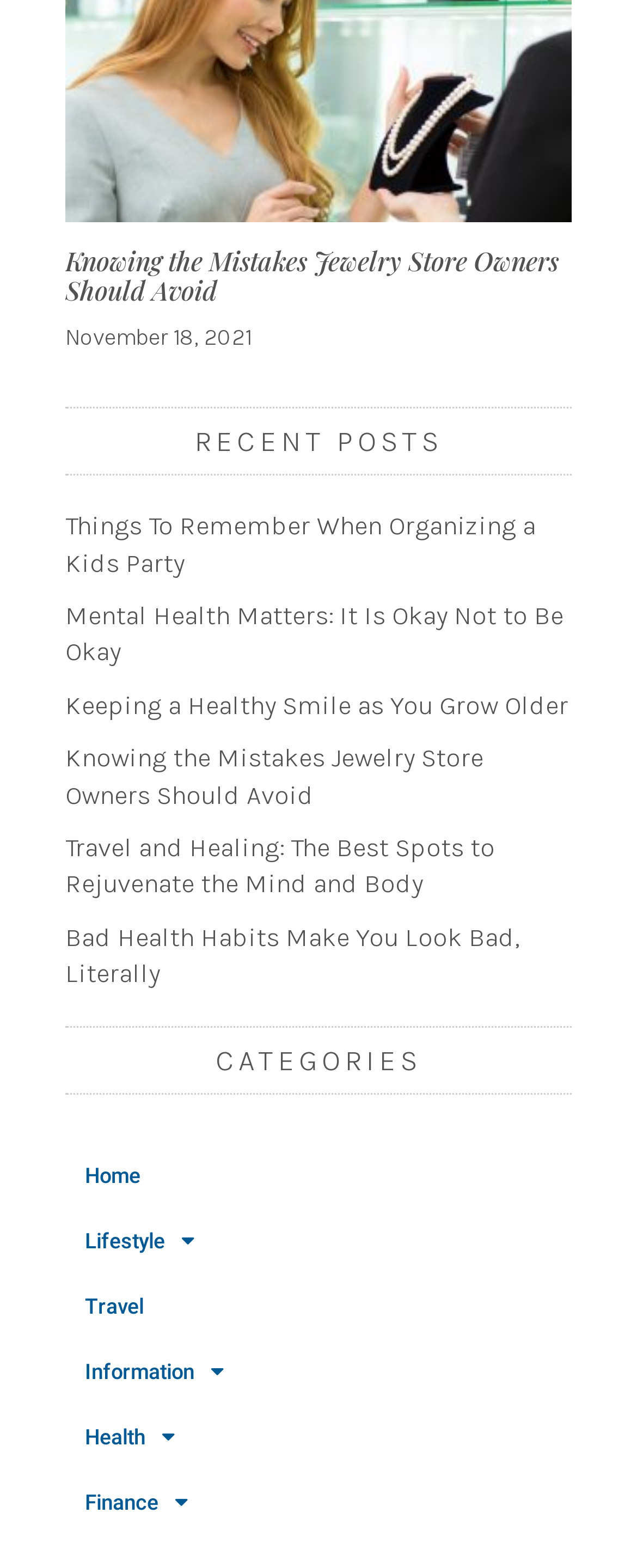Answer the following query concisely with a single word or phrase:
What is the title of the second article?

Things To Remember When Organizing a Kids Party